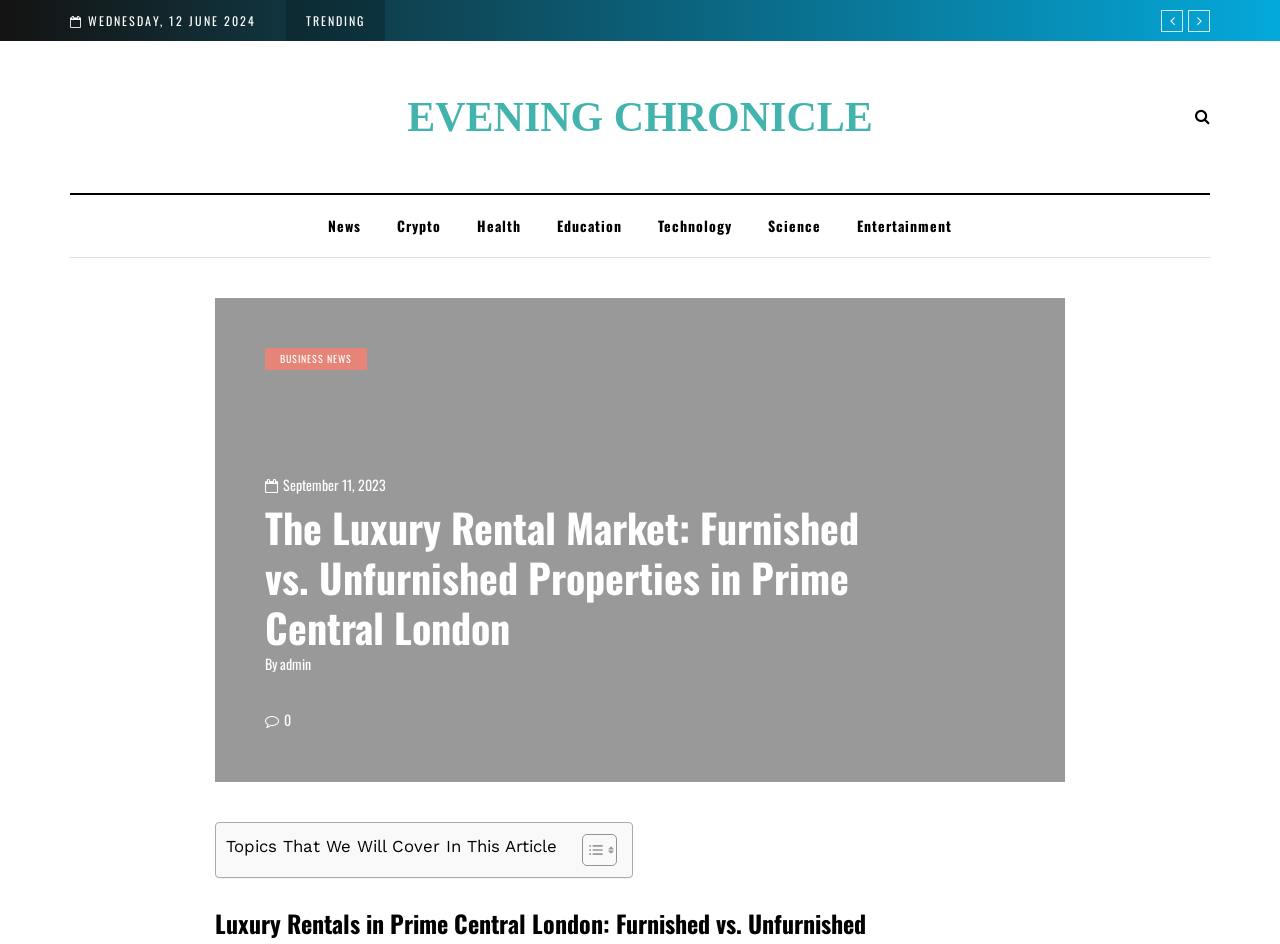Look at the image and write a detailed answer to the question: 
What is the topic of the article mentioned in the heading?

I looked at the heading element and found that the topic of the article is about the luxury rental market, specifically comparing furnished and unfurnished properties in Prime Central London.